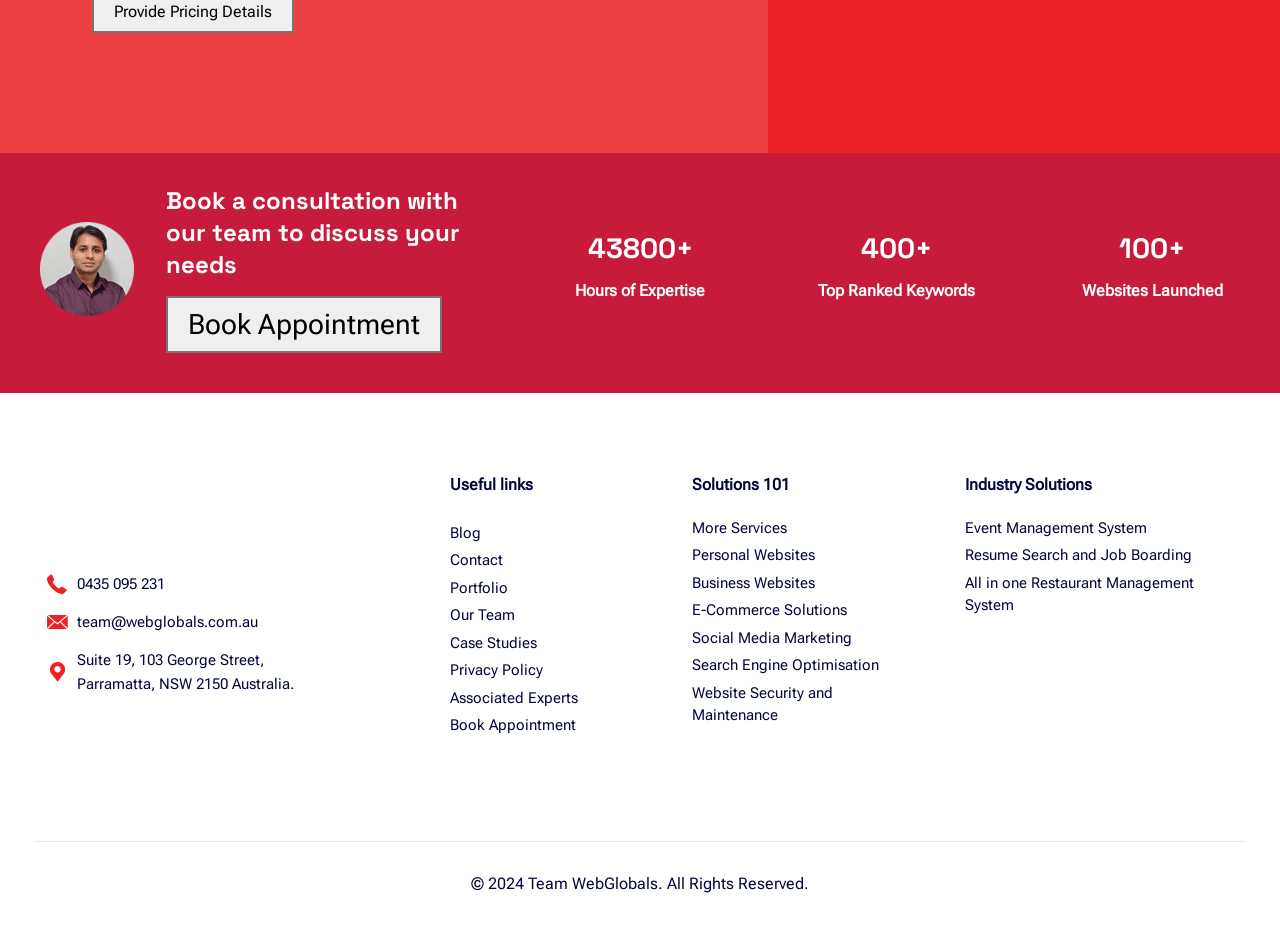Identify the bounding box for the element characterized by the following description: "Walk in Bathtub".

None